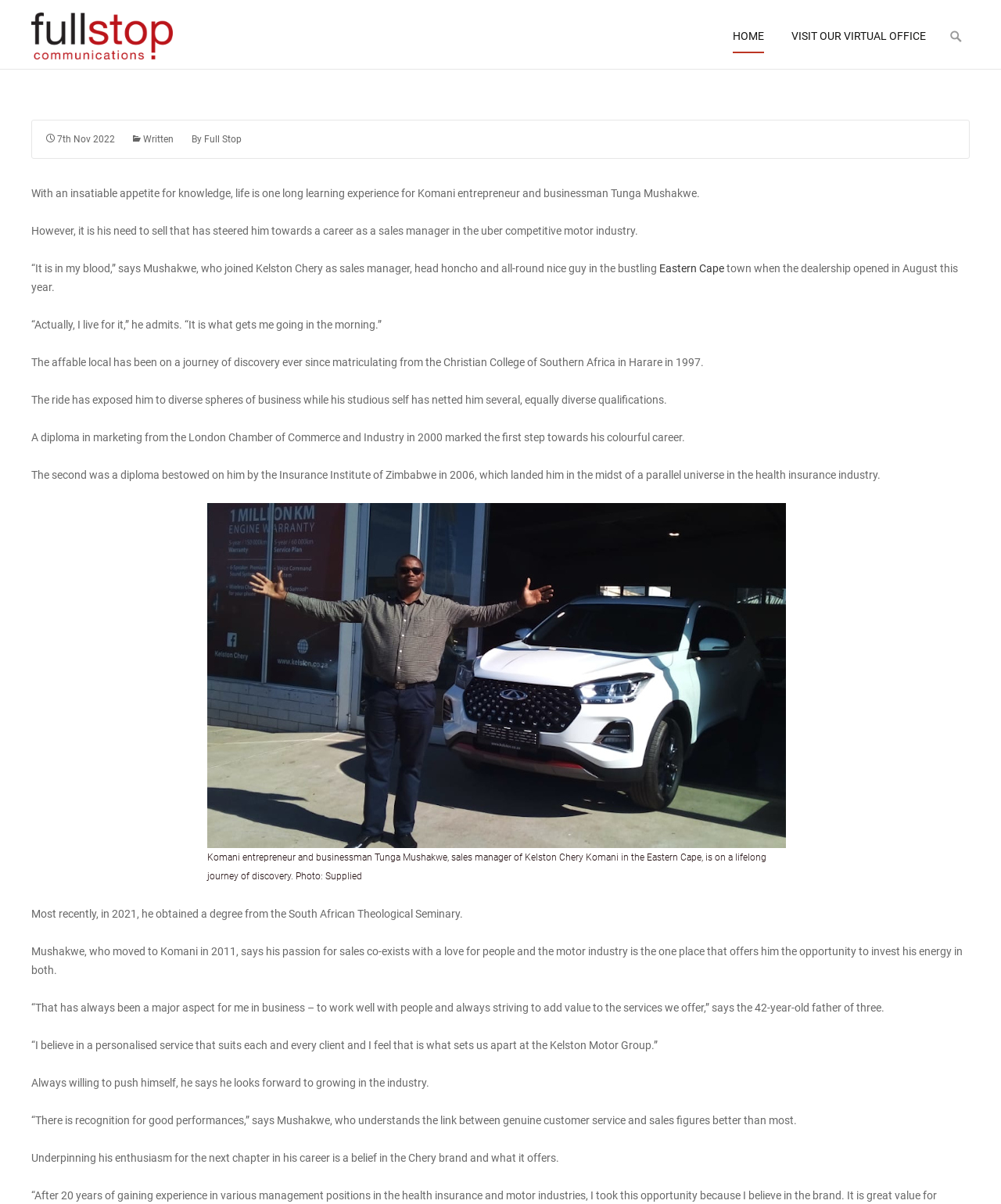Bounding box coordinates are specified in the format (top-left x, top-left y, bottom-right x, bottom-right y). All values are floating point numbers bounded between 0 and 1. Please provide the bounding box coordinate of the region this sentence describes: 7th Nov 2022

[0.045, 0.111, 0.115, 0.12]